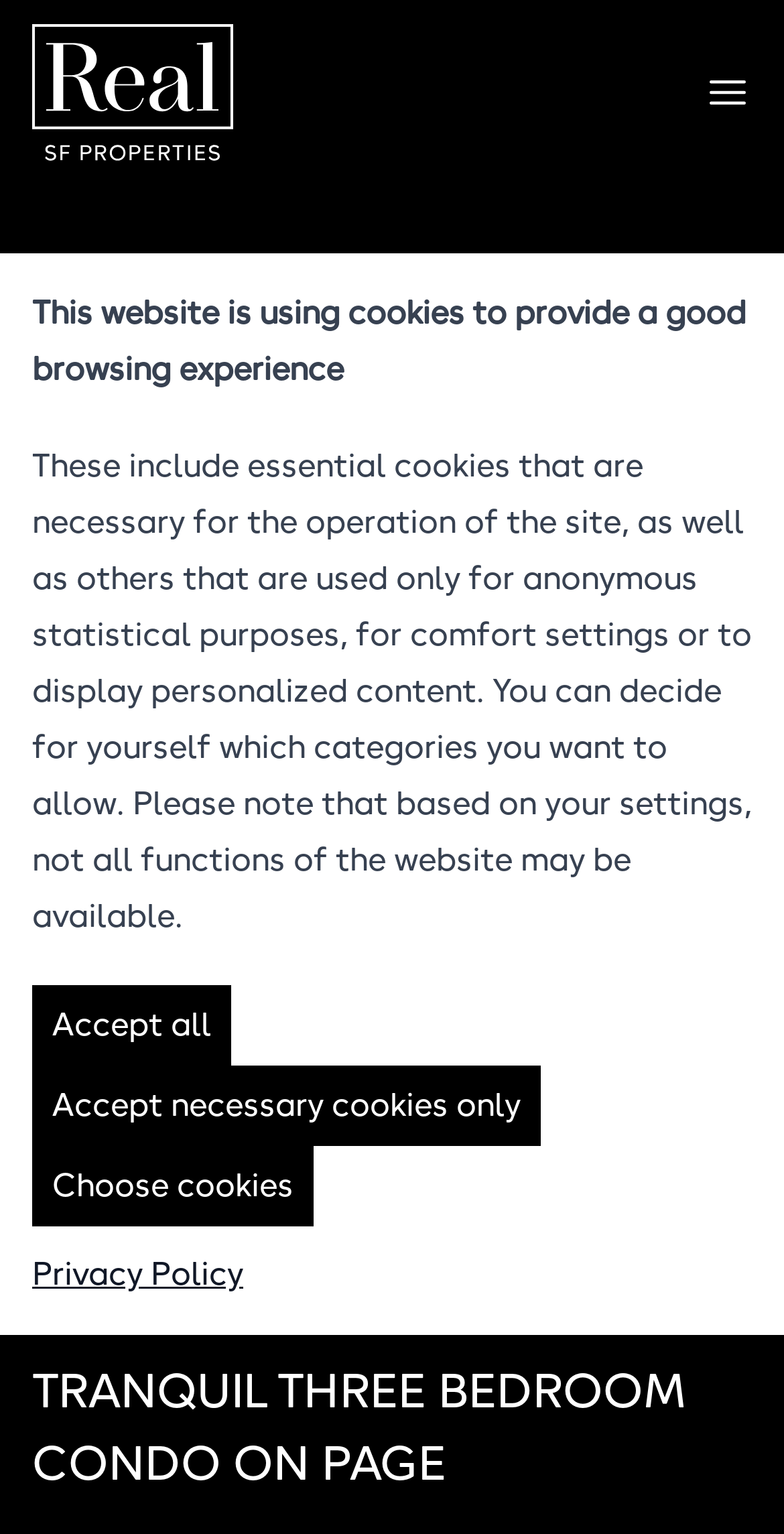Determine the webpage's heading and output its text content.

577 PAGE STREET